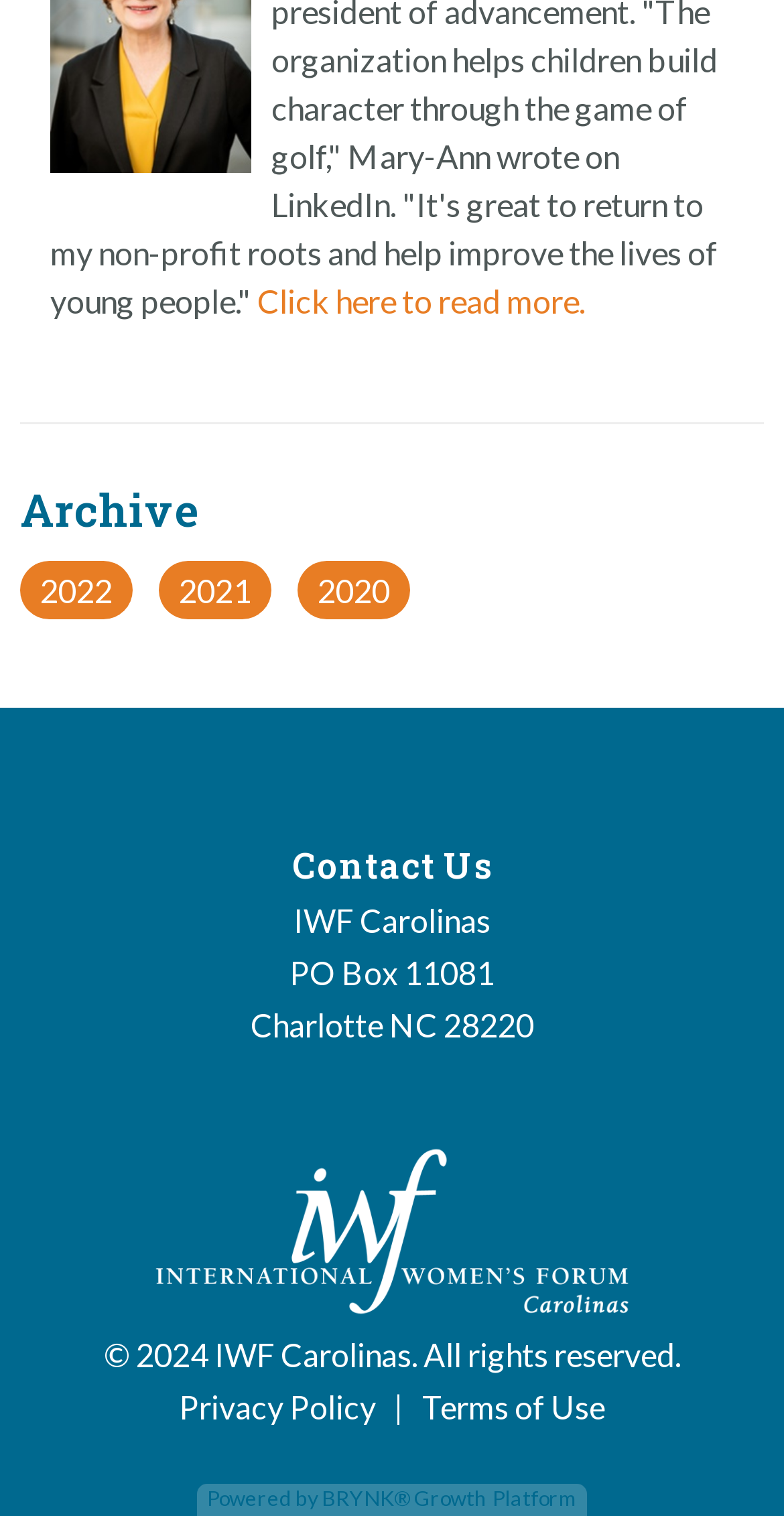What is the platform that powers this website?
Analyze the image and deliver a detailed answer to the question.

The platform that powers this website can be found in the footer section of the webpage, where it is written as 'Powered by BRYNK Growth Platform'.